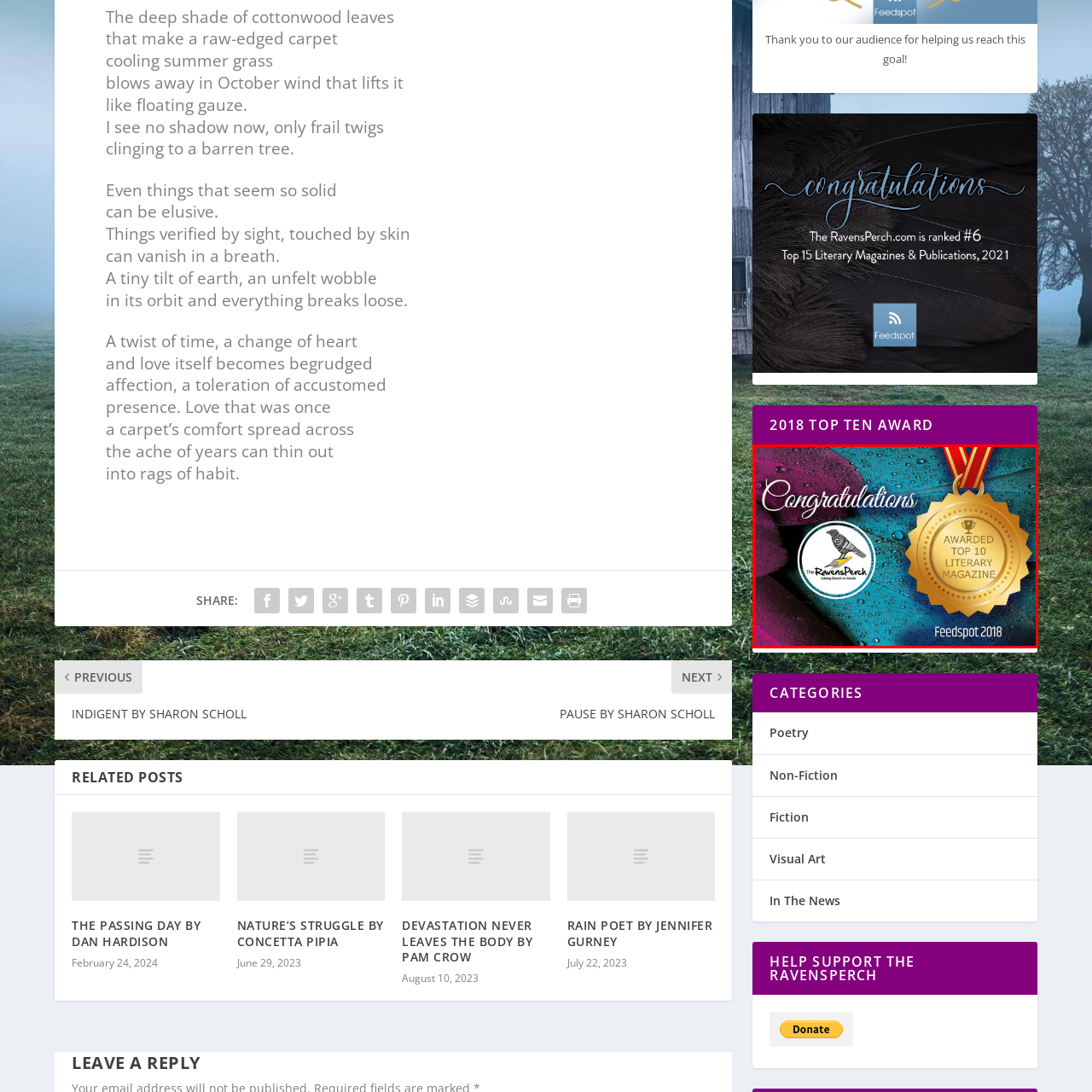Describe in detail what is happening in the image highlighted by the red border.

This image celebrates the achievement of "The RavensPerch," which has been awarded as one of the Top 10 Literary Magazines according to Feedspot in 2018. The background features vibrant purple and teal colors, with a glossy texture that resembles dew-laden feathers, enhancing the visual appeal. Prominently displayed is a golden medallion, symbolizing the award, adorned with a trophy icon at the top and the text "AWARDED TOP 10 LITERARY MAGAZINE" in bold, emphasizing the accolade. The word "Congratulations" is artistically rendered at the top, conveying a sense of pride and achievement for this literary milestone. The logo of The RavensPerch, featuring a stylized bird, adds a unique touch to the design, linking the image to its identity as a recognized literary platform.